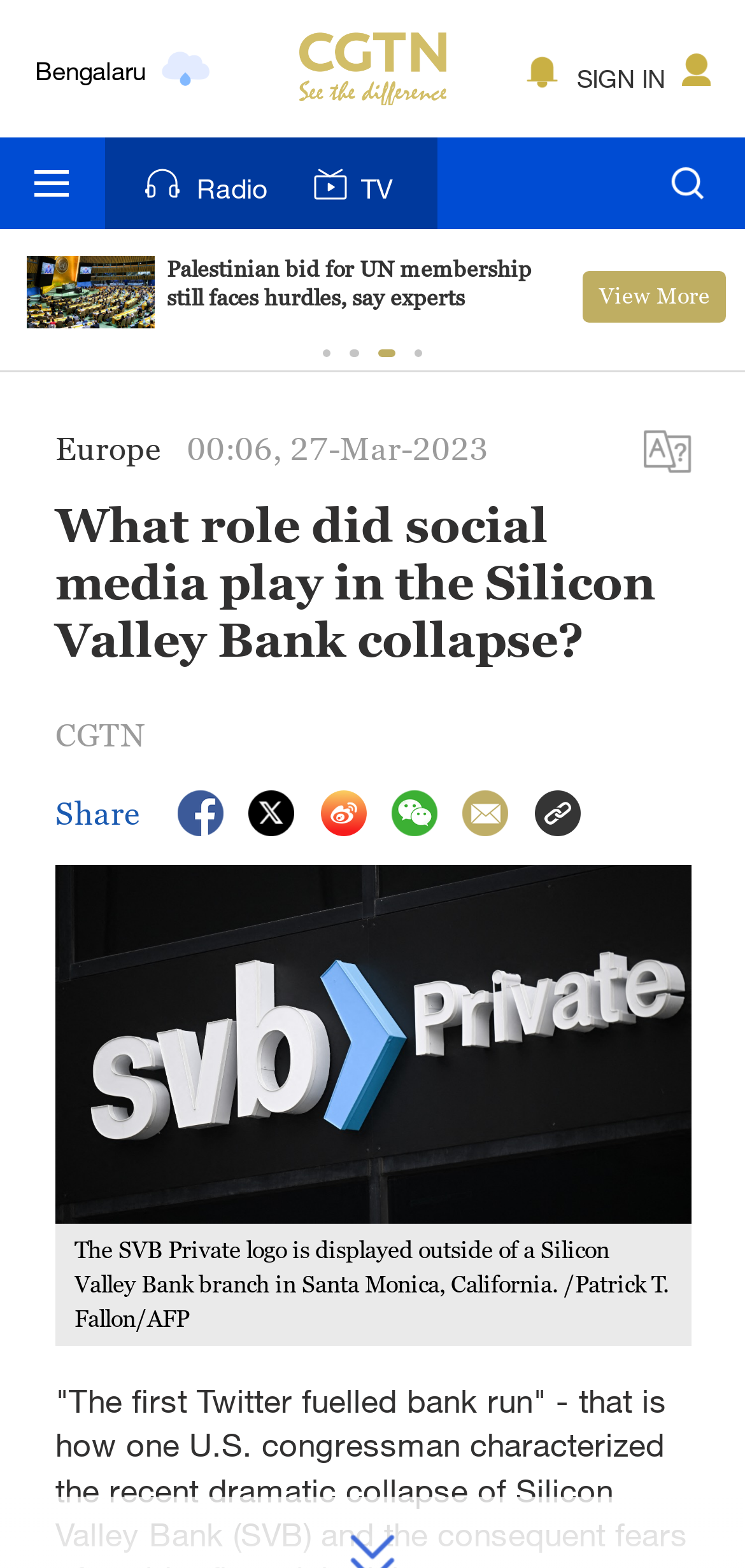Locate the bounding box coordinates for the element described below: "Members". The coordinates must be four float values between 0 and 1, formatted as [left, top, right, bottom].

None